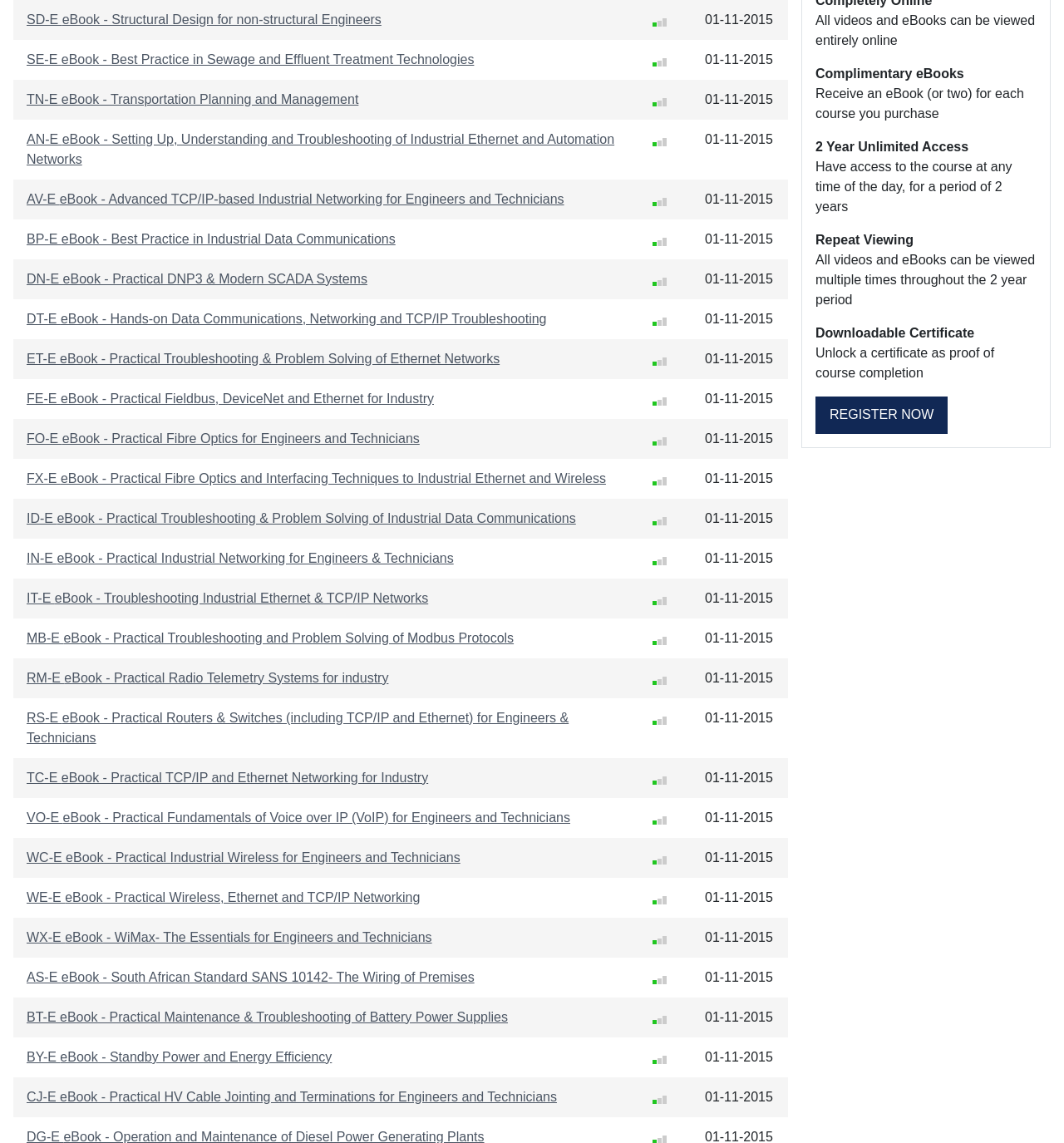Please find the bounding box coordinates for the clickable element needed to perform this instruction: "View details of SE-E eBook - Best Practice in Sewage and Effluent Treatment Technologies".

[0.025, 0.046, 0.446, 0.058]